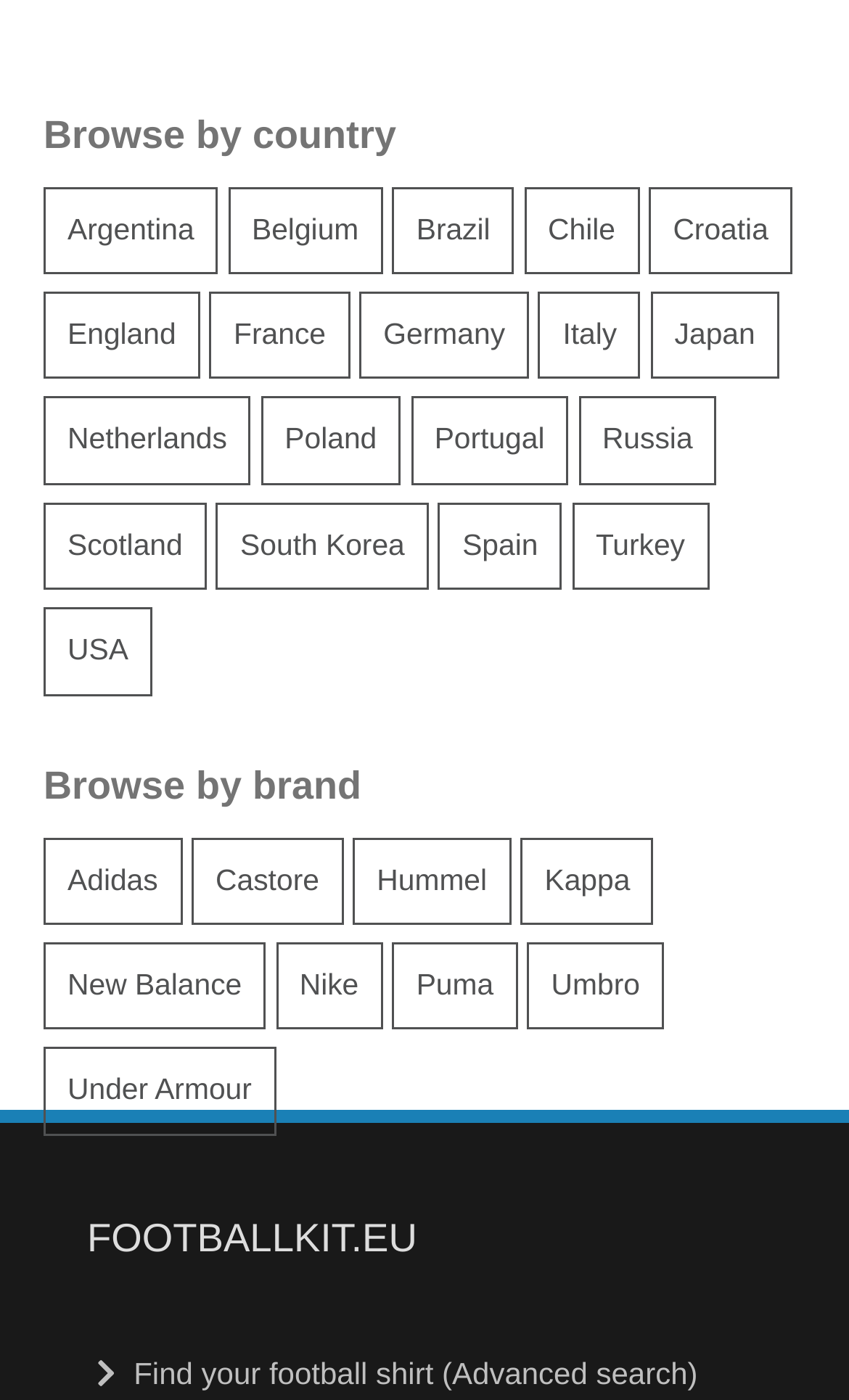Can you find the bounding box coordinates for the UI element given this description: "Under Armour"? Provide the coordinates as four float numbers between 0 and 1: [left, top, right, bottom].

[0.051, 0.748, 0.325, 0.811]